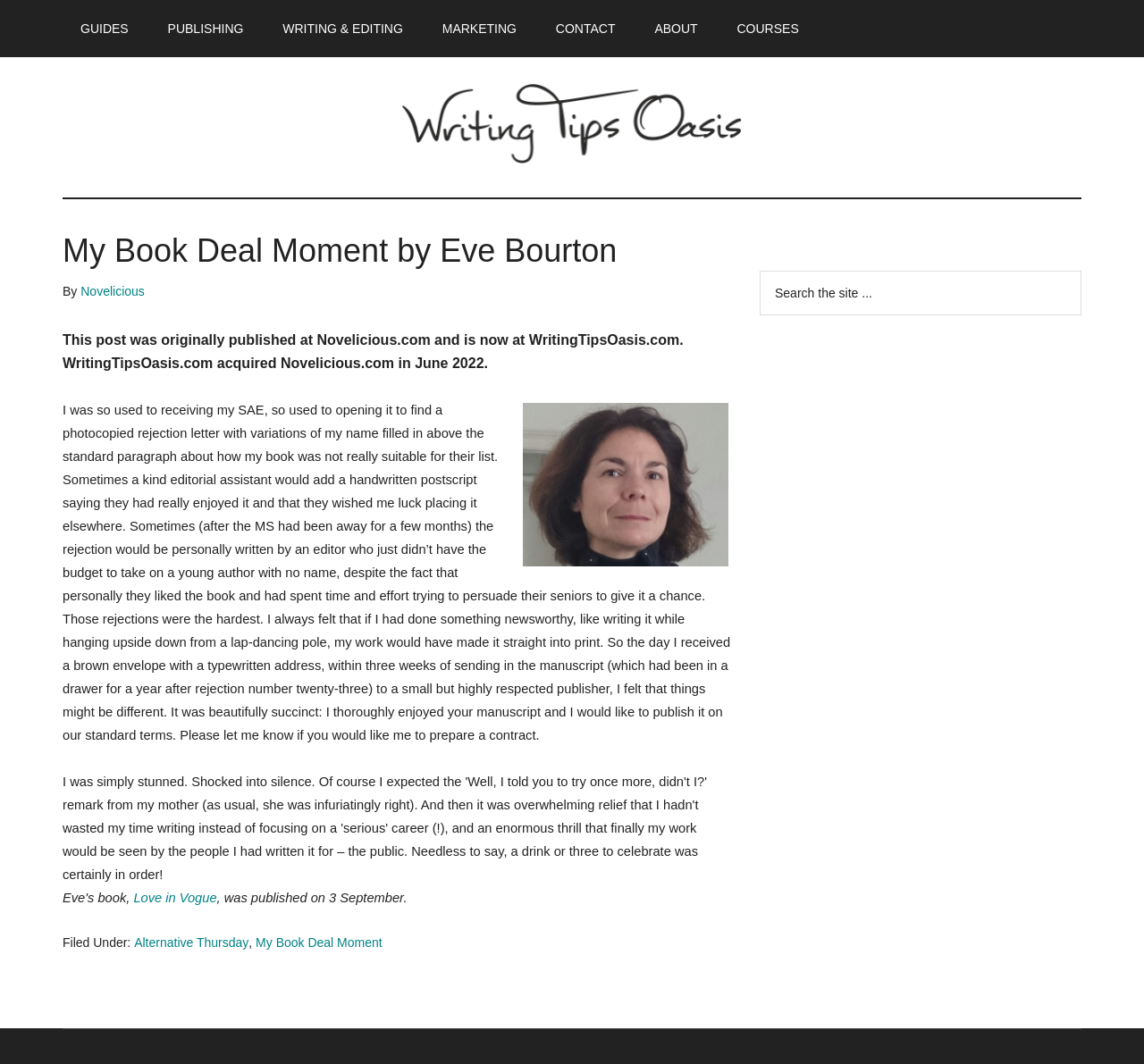Extract the bounding box coordinates for the described element: "My Book Deal Moment". The coordinates should be represented as four float numbers between 0 and 1: [left, top, right, bottom].

[0.223, 0.879, 0.334, 0.893]